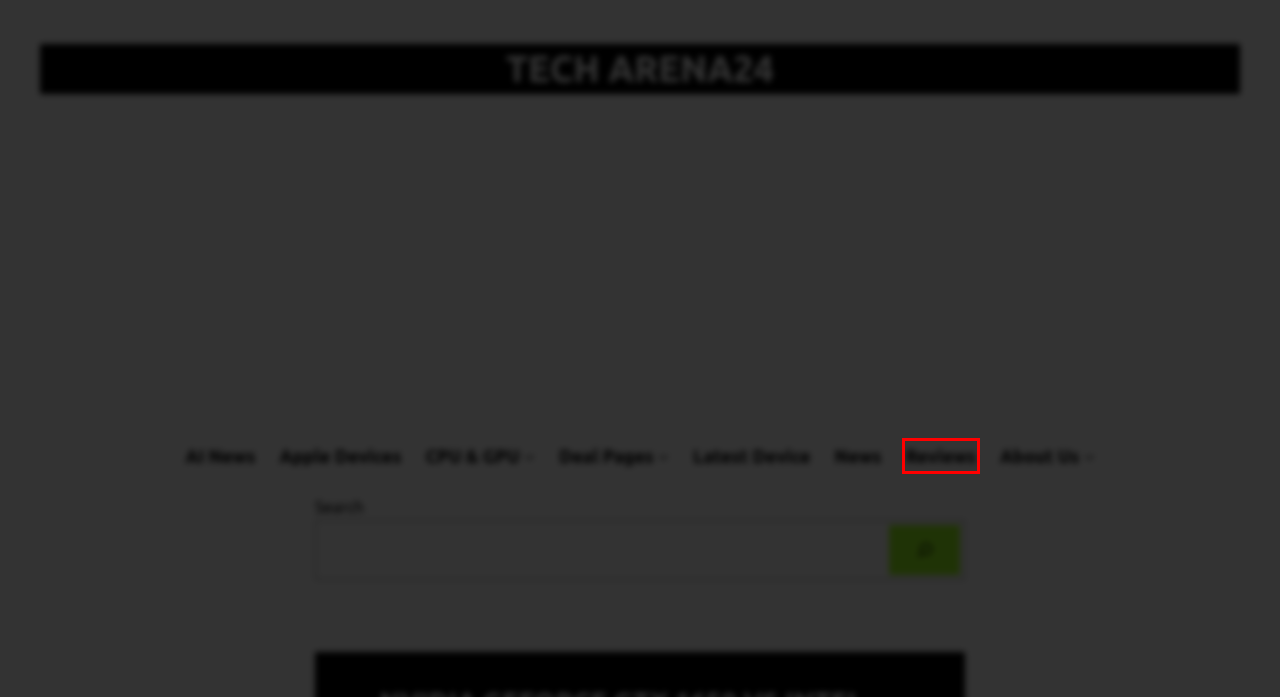You have been given a screenshot of a webpage, where a red bounding box surrounds a UI element. Identify the best matching webpage description for the page that loads after the element in the bounding box is clicked. Options include:
A. Apple Devices | Tech Arena24
B. About Us | Tech Arena24
C. Deals | Tech Arena24
D. Artificial Intelligence | Tech Arena24
E. Tech Arena24 | Best Everyday Technology News For You
F. News | Tech Arena24
G. Reviews | Tech Arena24
H. Latest Devices | Tech Arena24

G